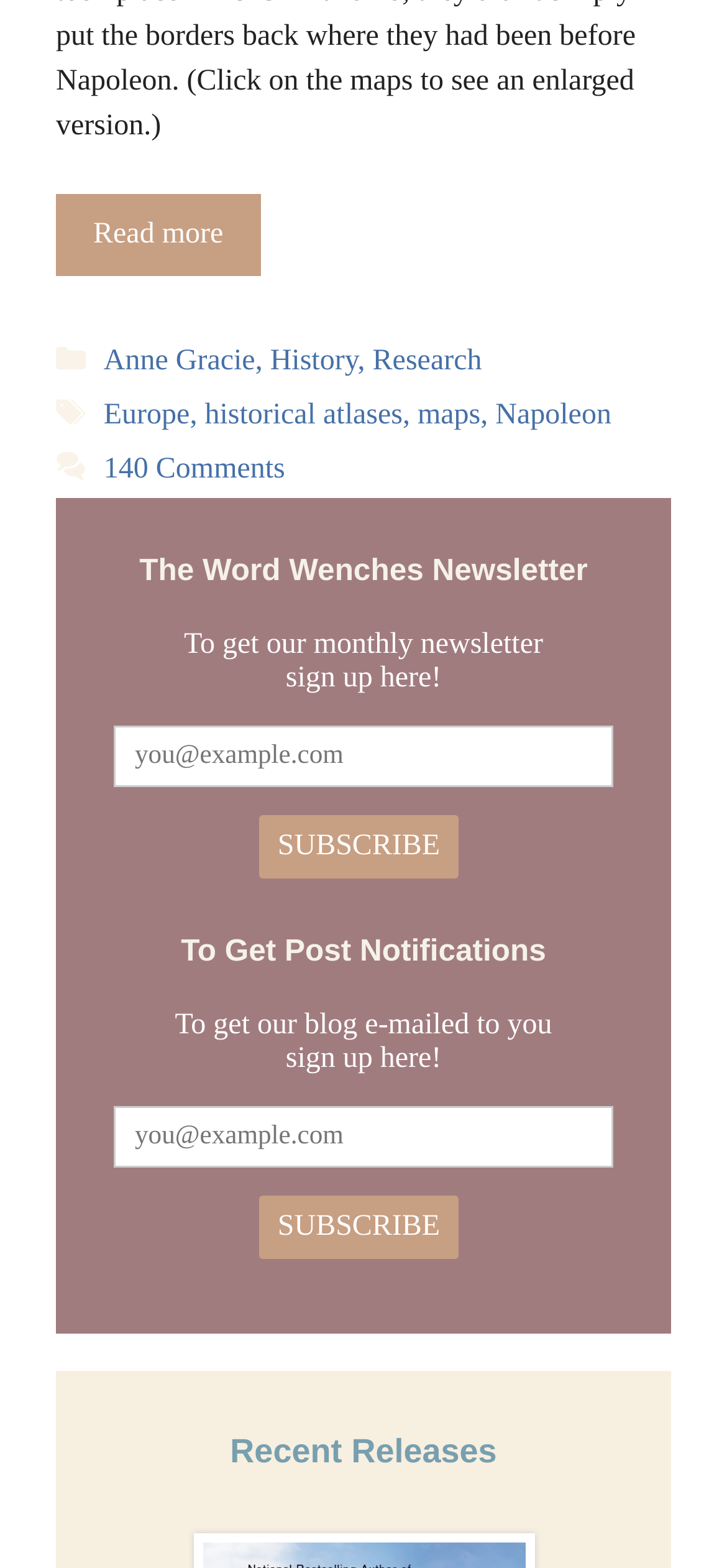Please identify the bounding box coordinates of the element I need to click to follow this instruction: "Read more about Historical Atlases".

[0.077, 0.124, 0.358, 0.176]